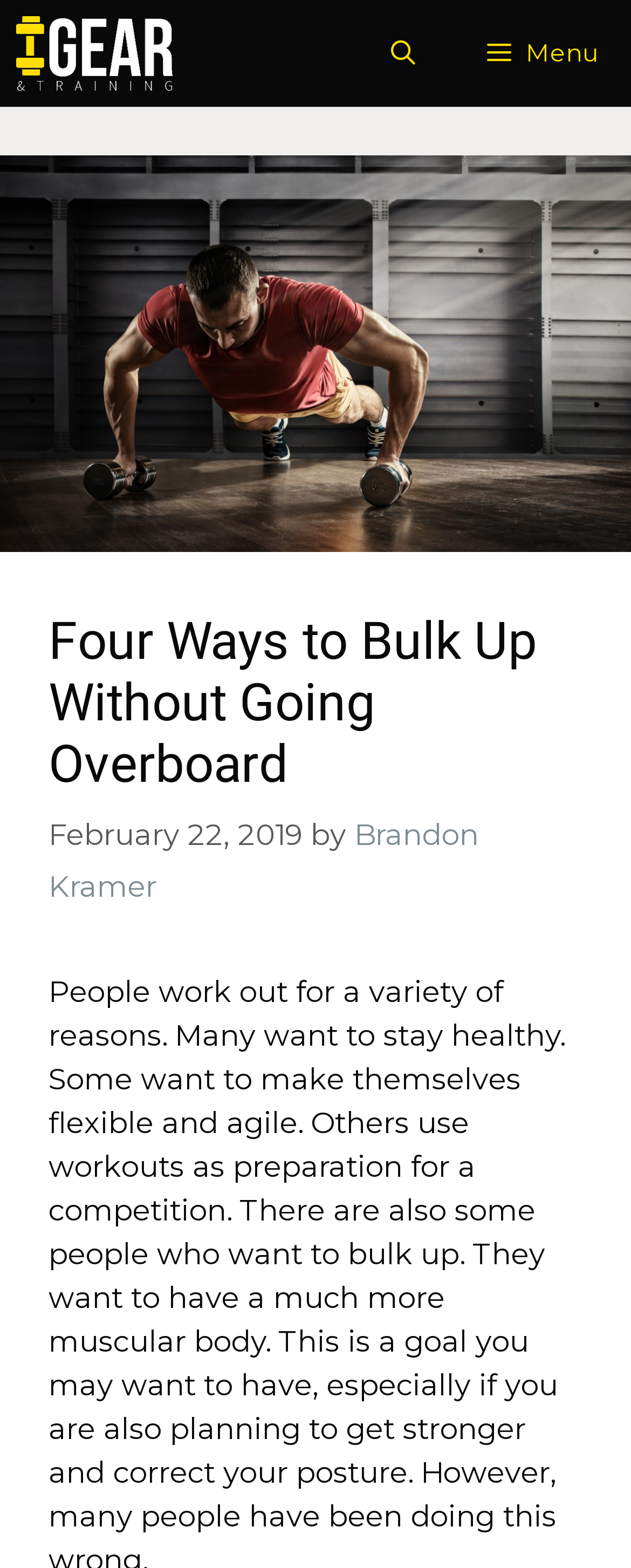Respond to the question below with a single word or phrase:
What is the main topic of the article?

Bulking up